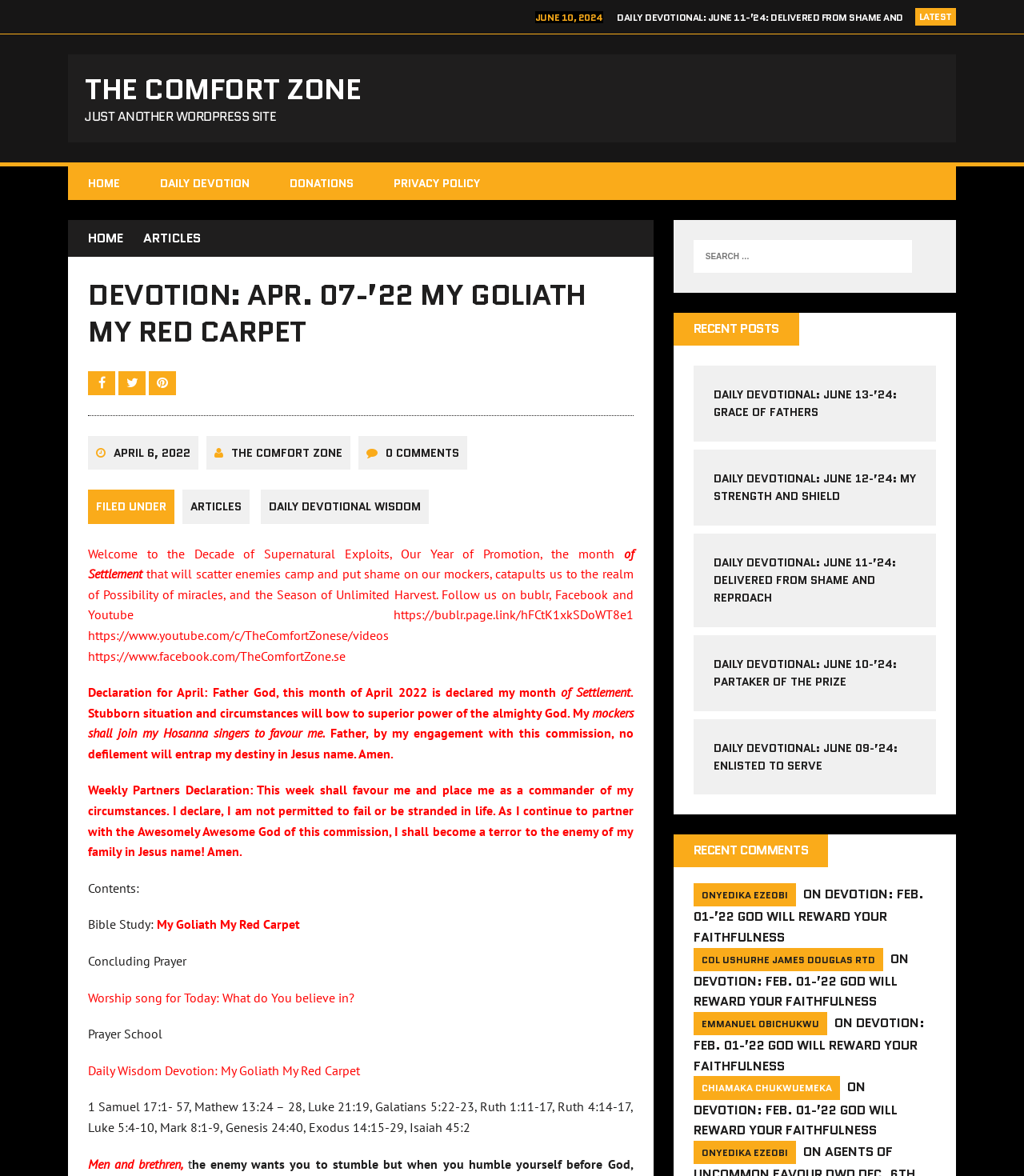Extract the primary headline from the webpage and present its text.

THE COMFORT ZONE